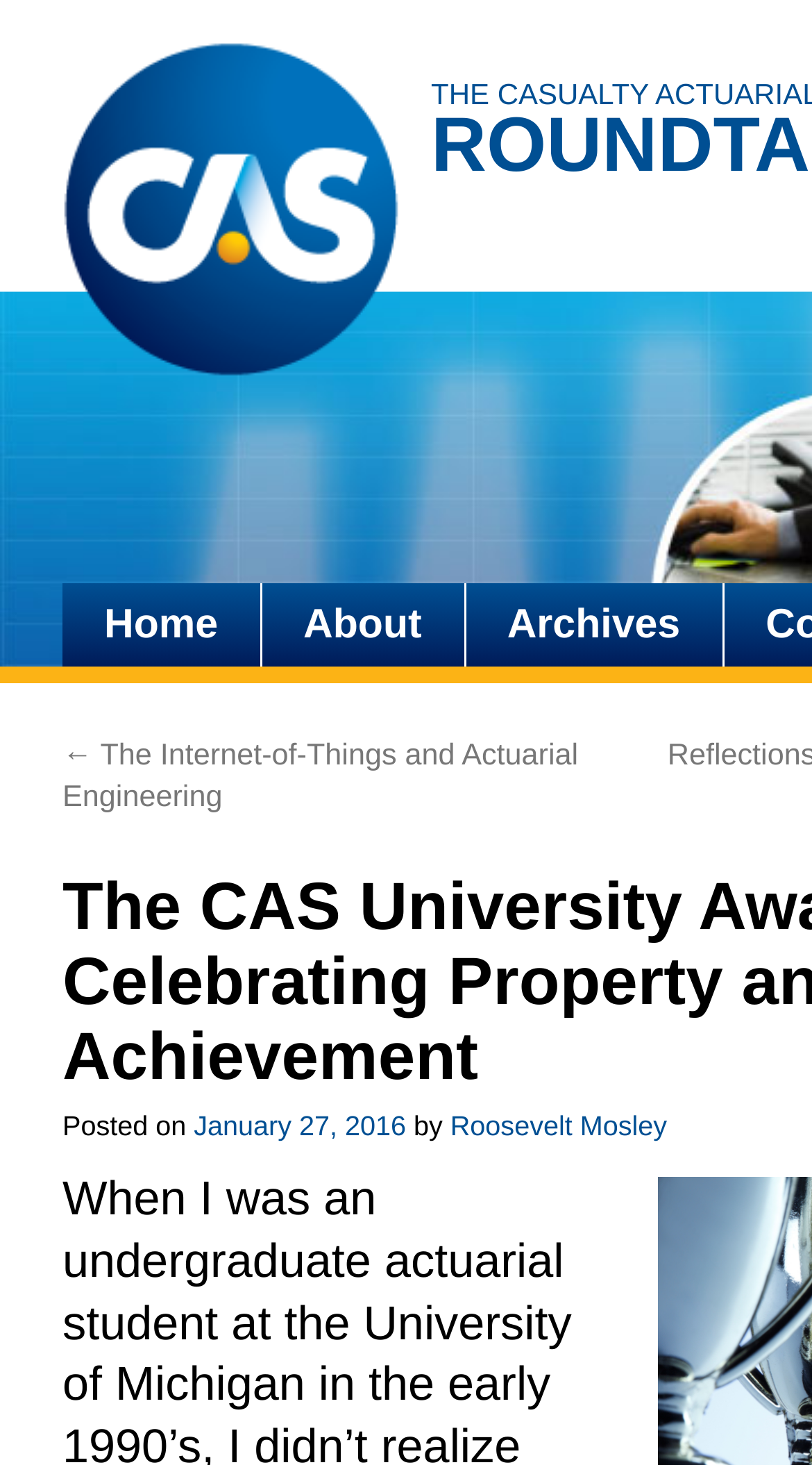Given the webpage screenshot and the description, determine the bounding box coordinates (top-left x, top-left y, bottom-right x, bottom-right y) that define the location of the UI element matching this description: title="The Casualty Actuarial Society Roundtable"

[0.077, 0.028, 0.492, 0.266]